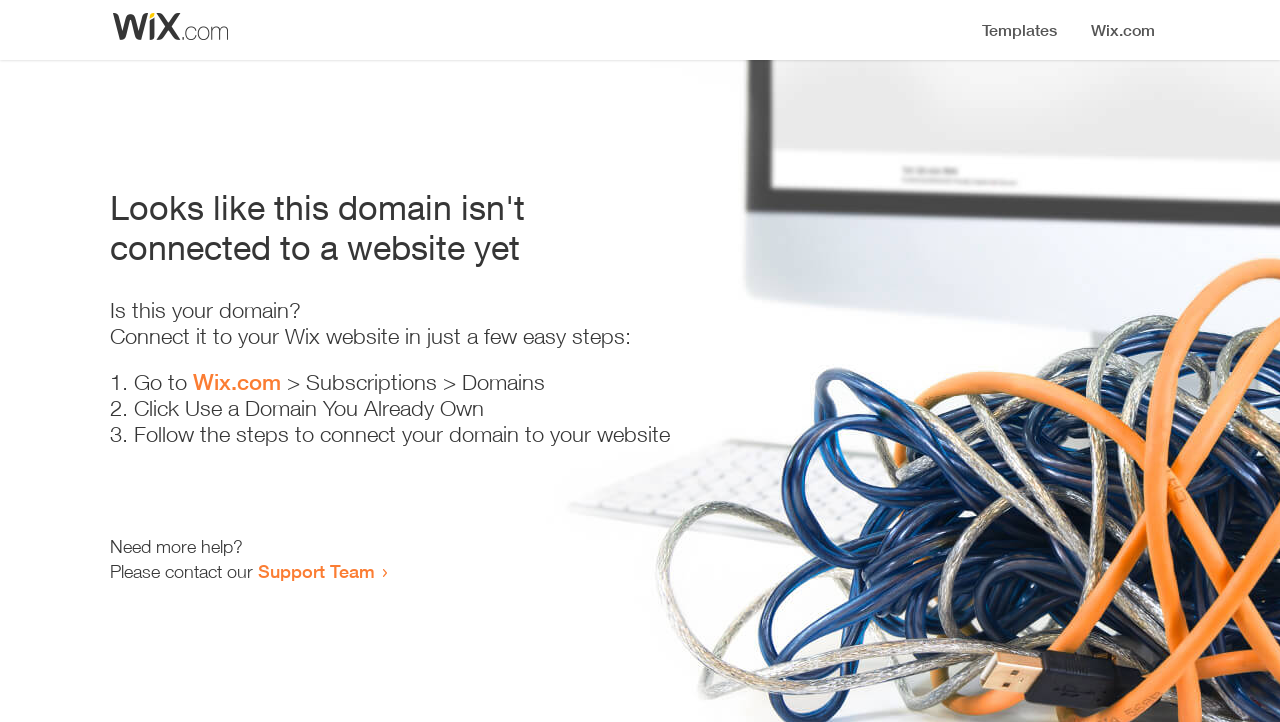What is the purpose of this webpage?
Look at the image and answer the question with a single word or phrase.

Connect domain to website